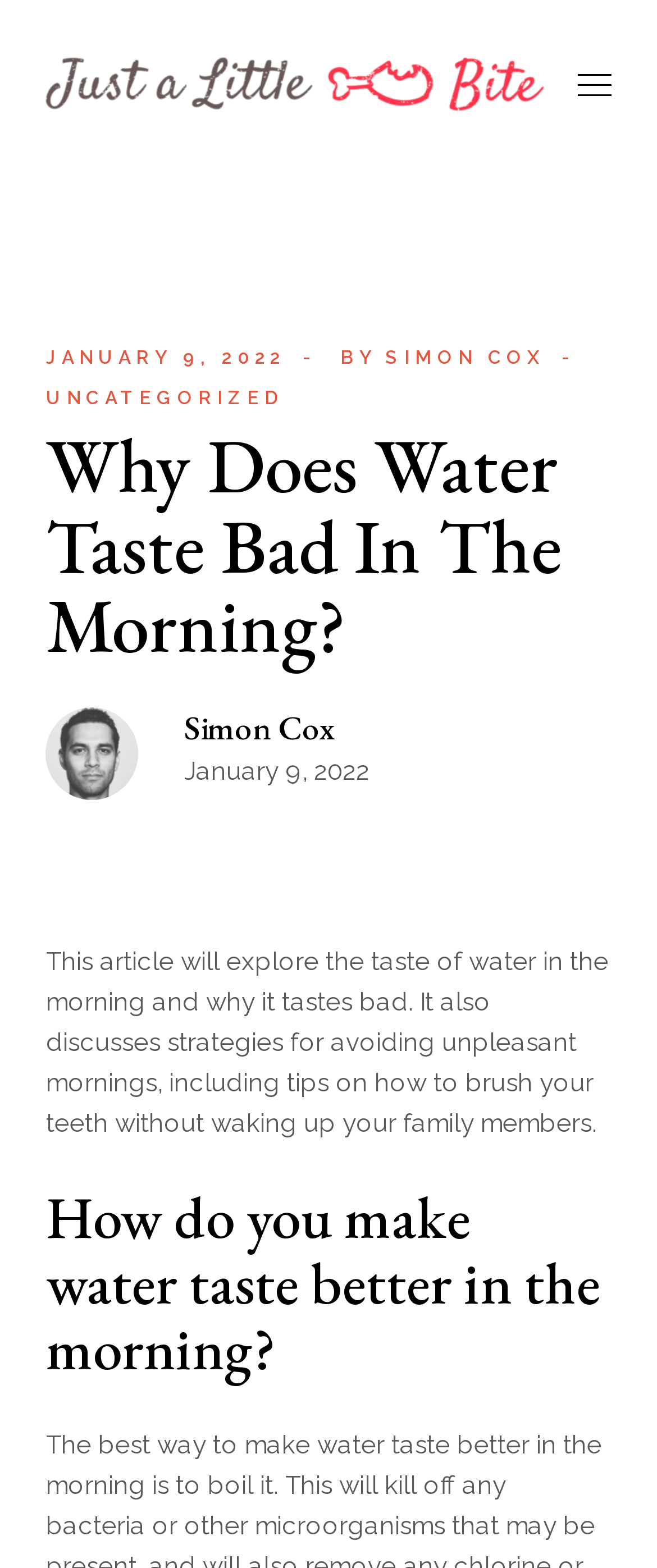Given the description "Uncategorized", provide the bounding box coordinates of the corresponding UI element.

[0.07, 0.245, 0.431, 0.264]